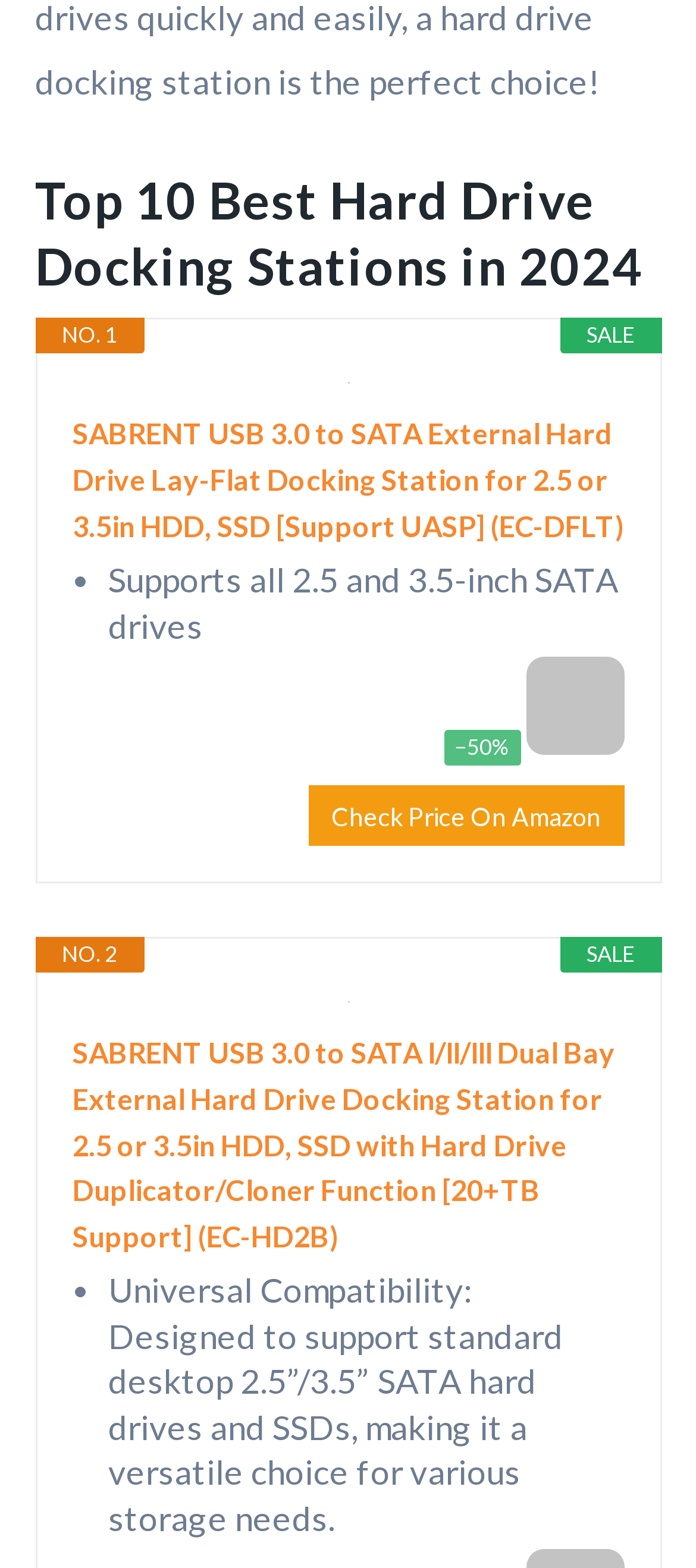What is the ranking of the first hard drive docking station? Observe the screenshot and provide a one-word or short phrase answer.

NO. 1